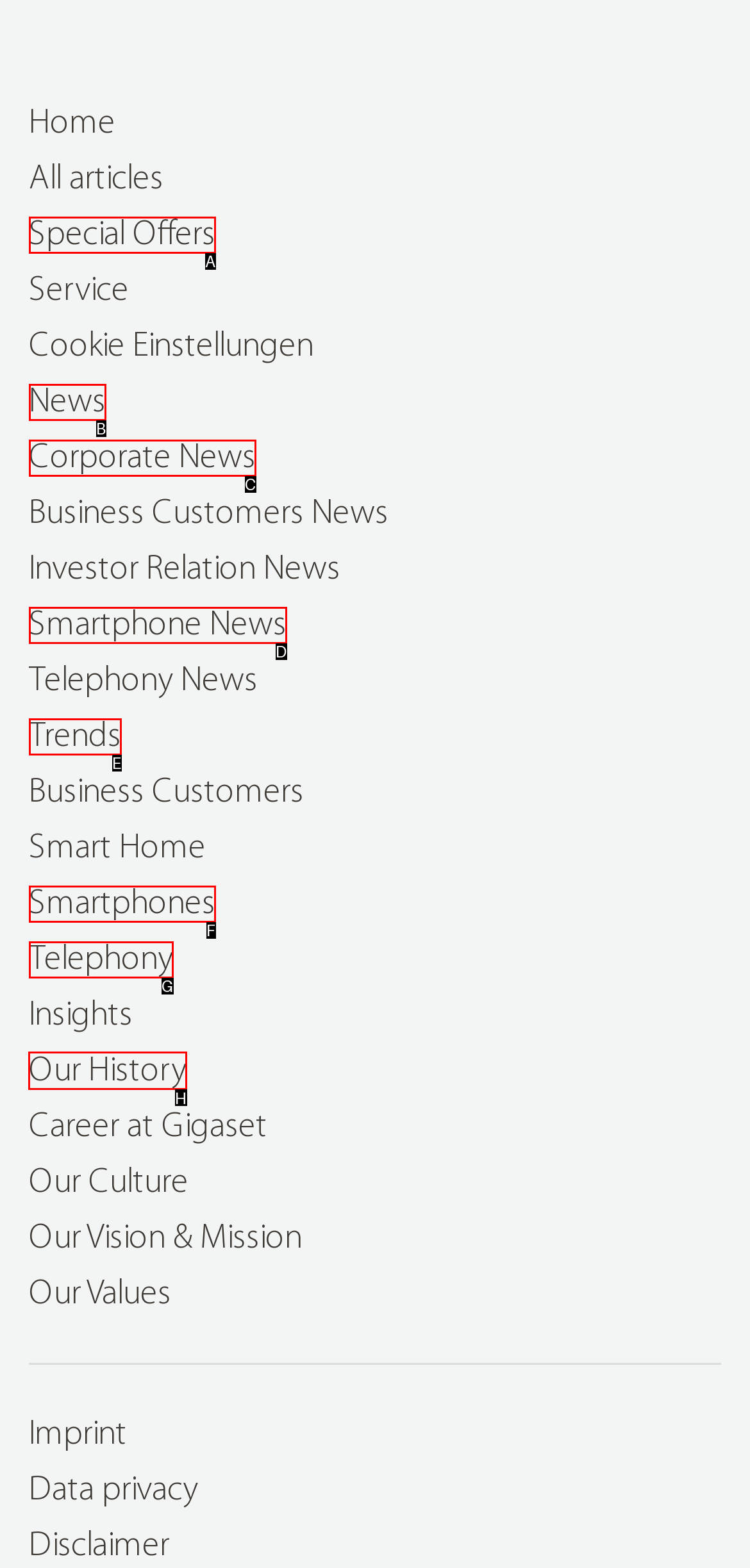Identify the HTML element to click to fulfill this task: learn about our history
Answer with the letter from the given choices.

H